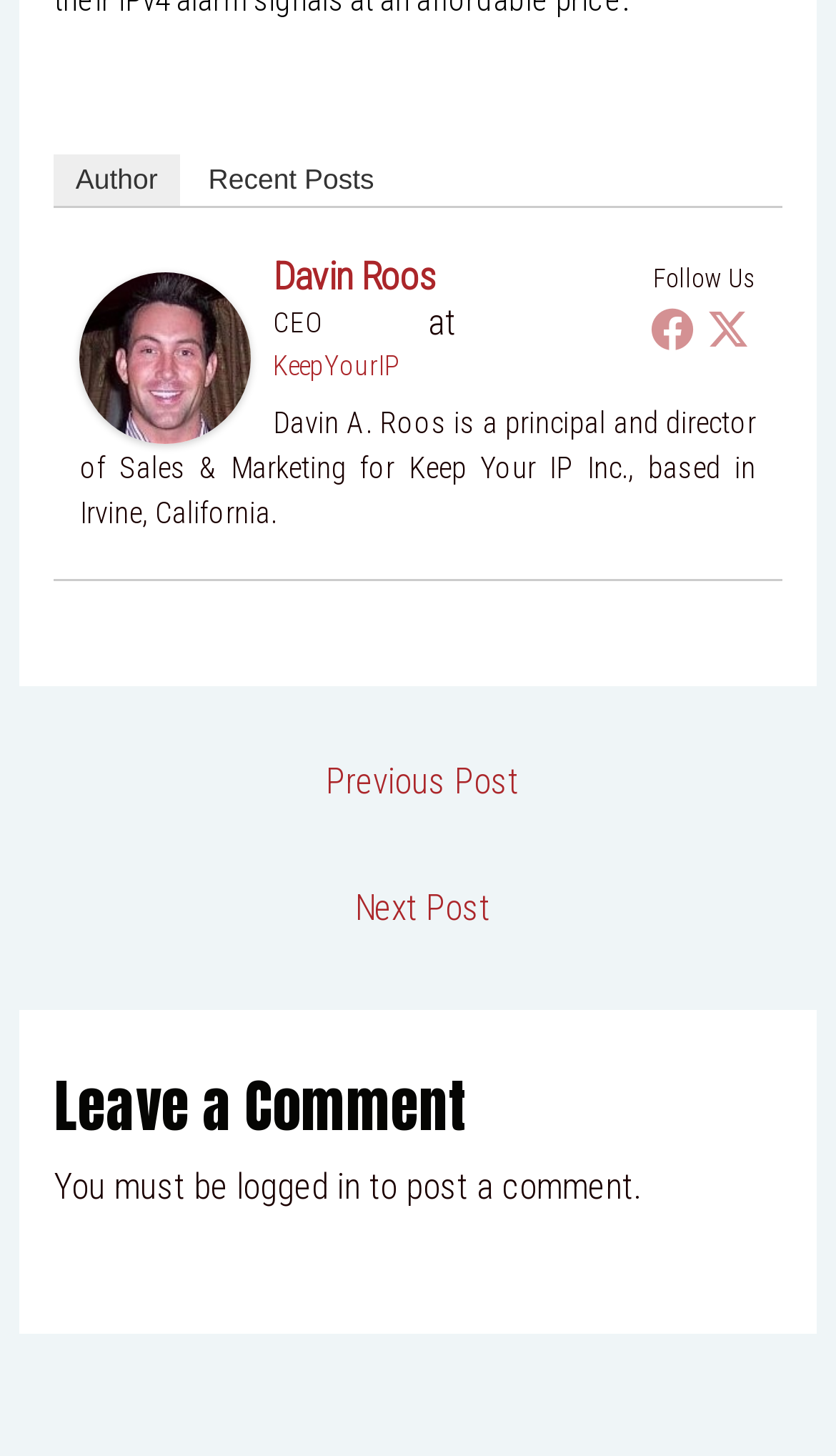What is the company where Davin Roos works?
Using the image, answer in one word or phrase.

Keep Your IP Inc.